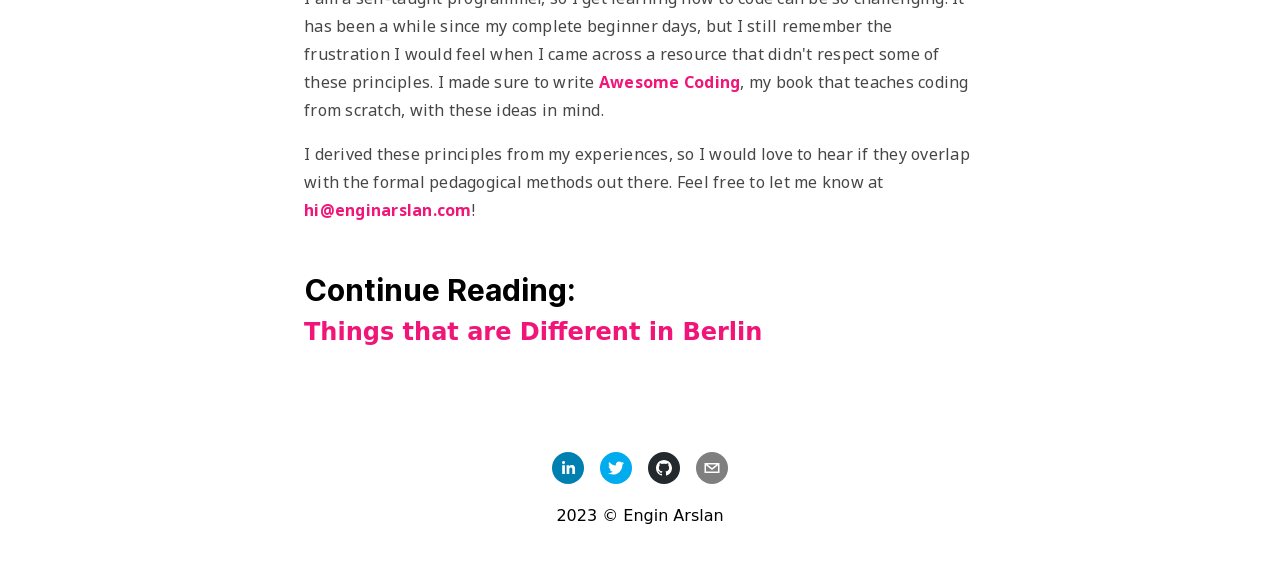Based on the image, please respond to the question with as much detail as possible:
What year is the copyright for?

The copyright year is mentioned at the bottom of the webpage in the text '2023 © Engin Arslan'.